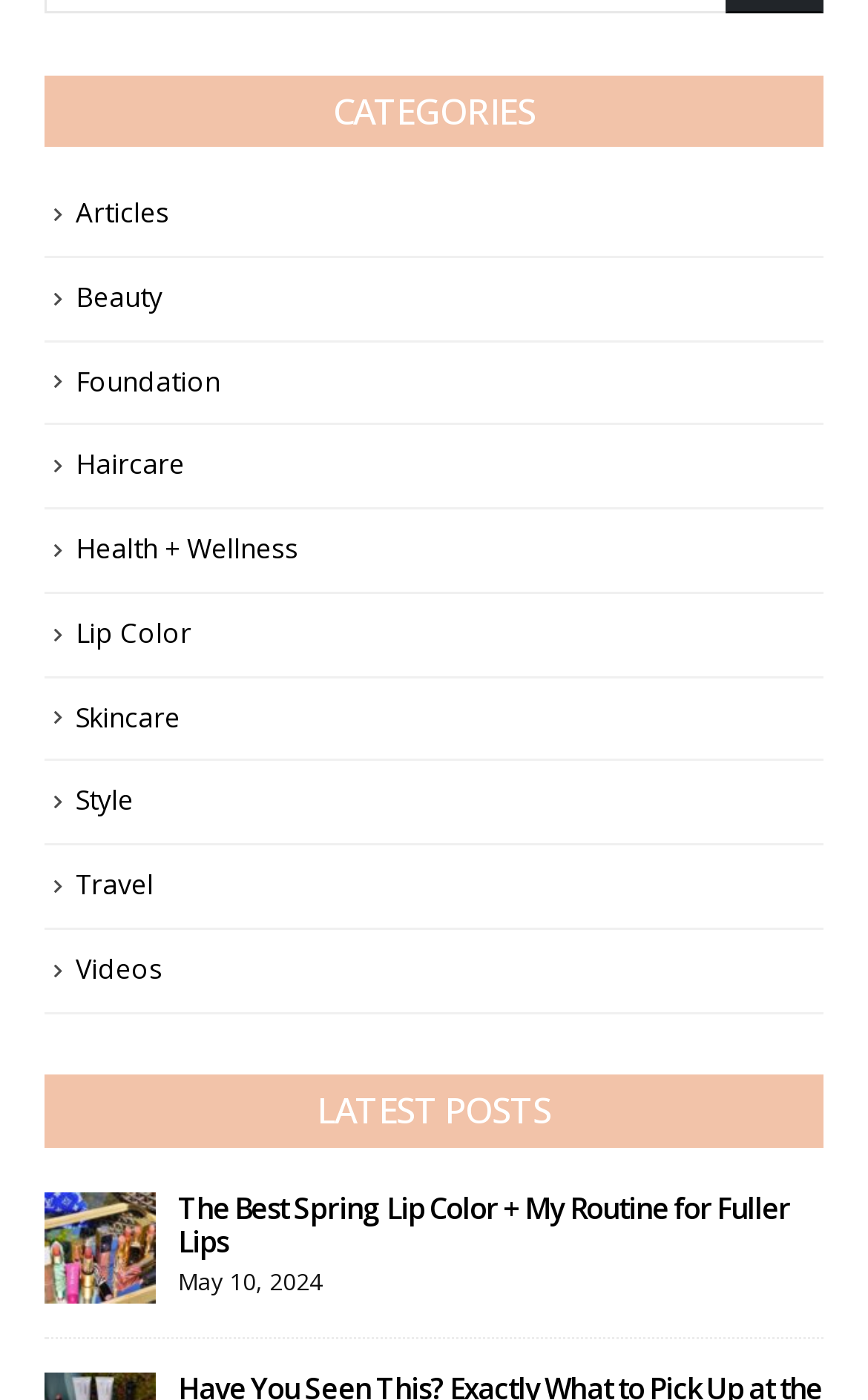Please determine the bounding box coordinates of the area that needs to be clicked to complete this task: 'Share on Facebook'. The coordinates must be four float numbers between 0 and 1, formatted as [left, top, right, bottom].

None